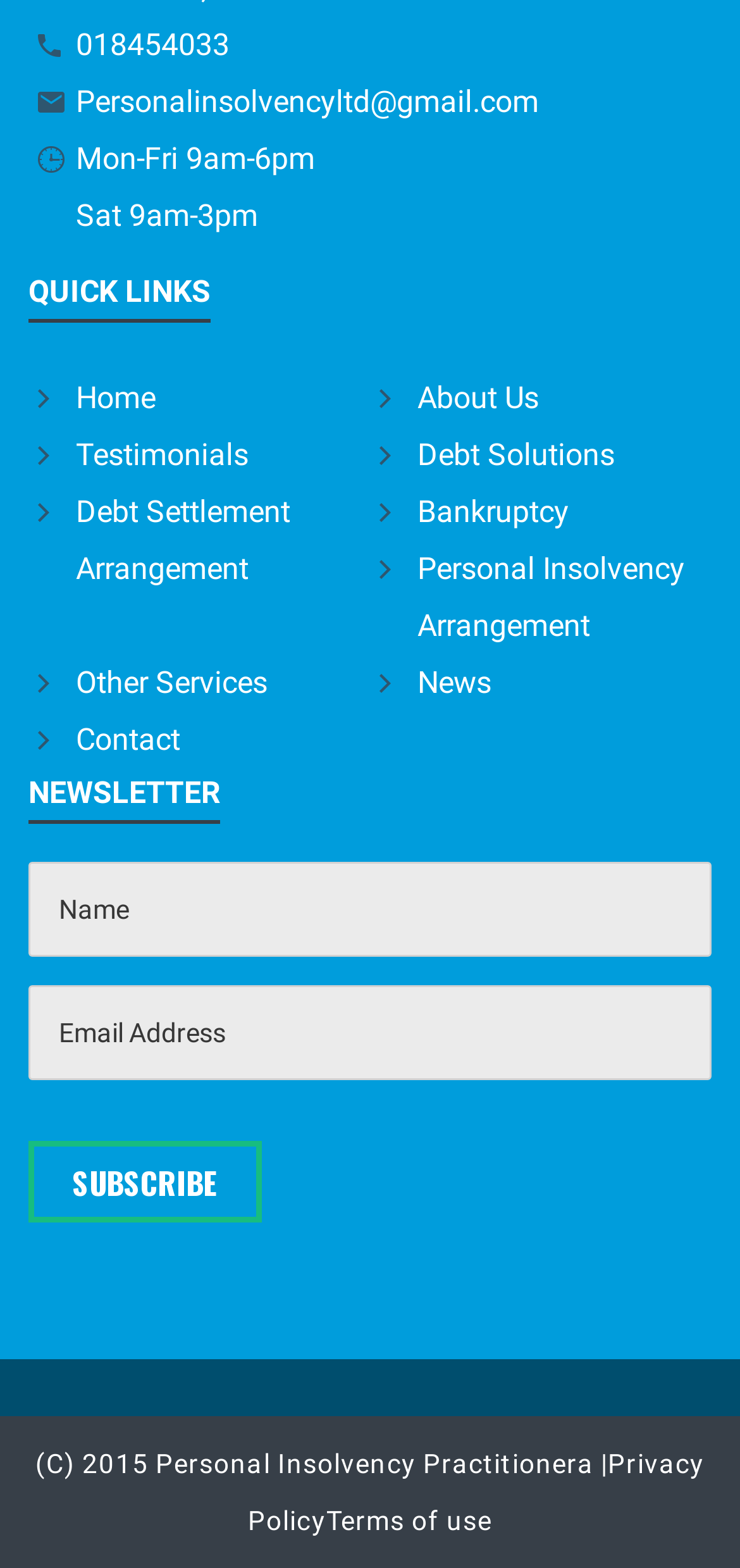Please find the bounding box for the UI element described by: "Personal Insolvency Arrangement".

[0.564, 0.351, 0.926, 0.41]